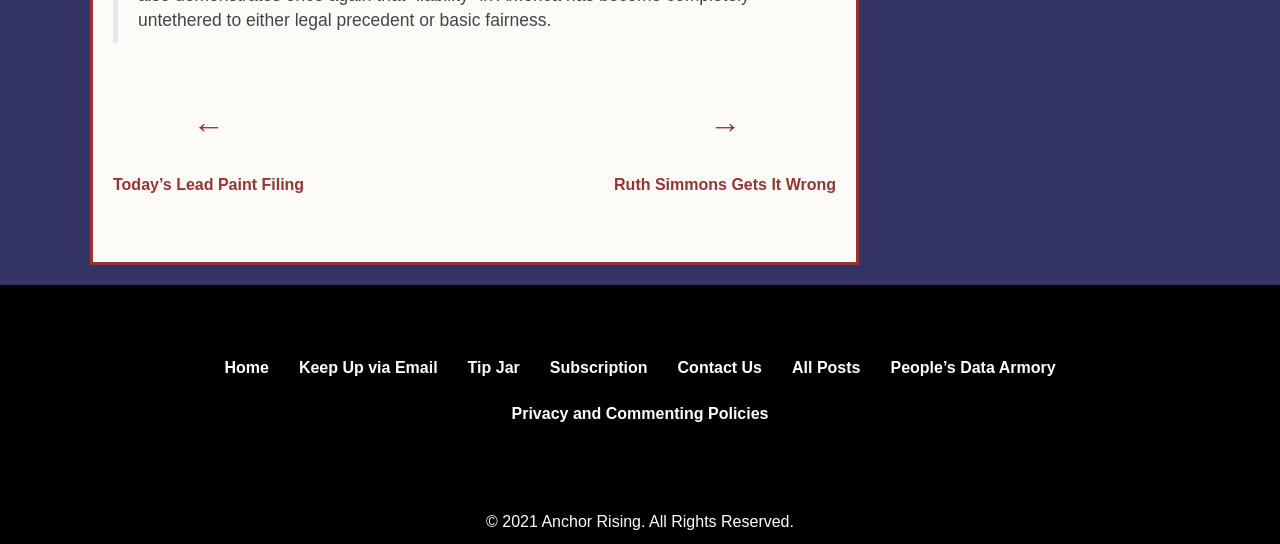How many links are in the navigation section?
Based on the image, please offer an in-depth response to the question.

The navigation section is located at the top of the page and contains two links: '← Today’s Lead Paint Filing' and '→ Ruth Simmons Gets It Wrong'.